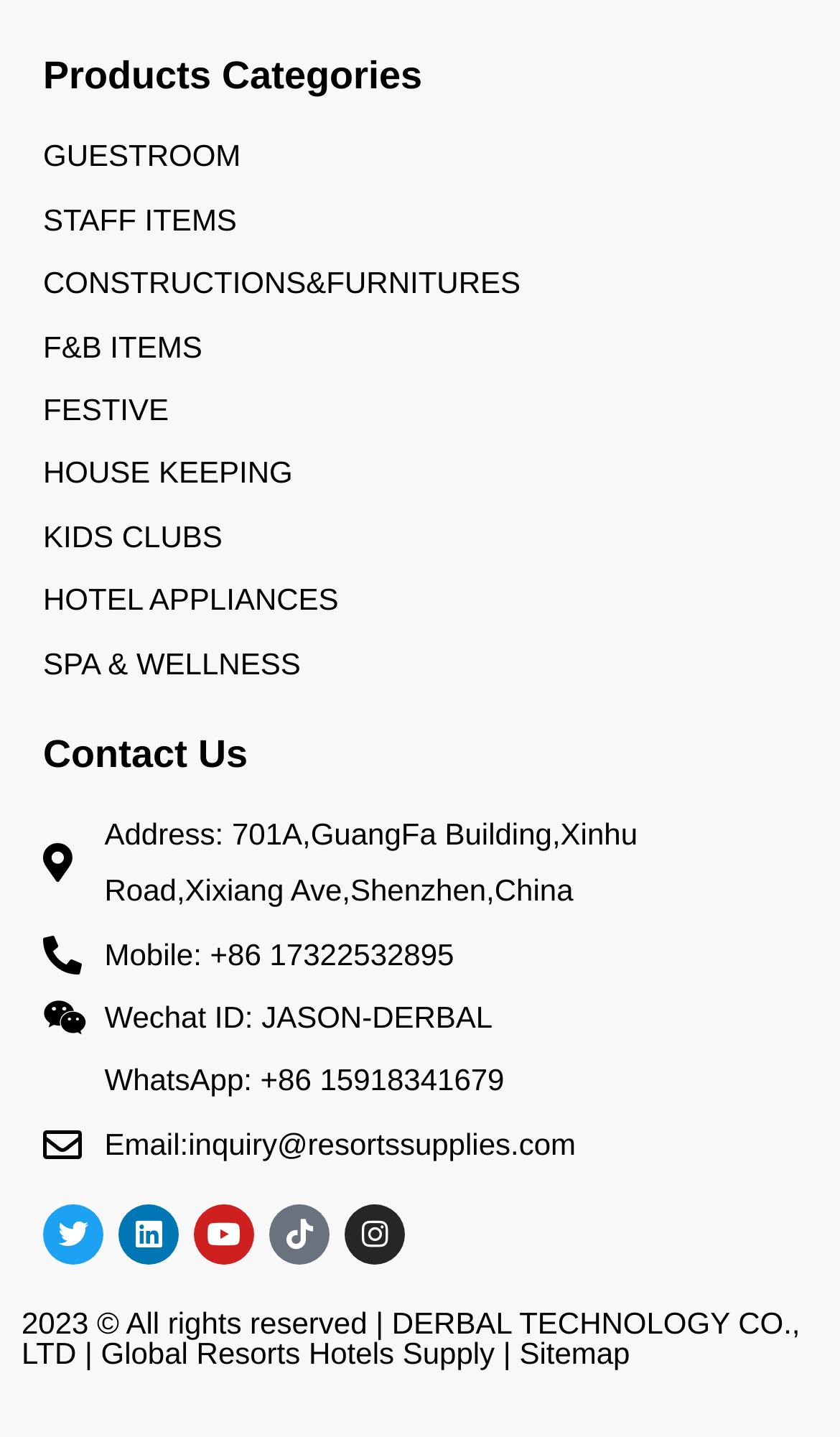With reference to the image, please provide a detailed answer to the following question: What is the first product category?

The first product category is 'GUESTROOM' which is a link located at the top of the webpage with a bounding box coordinate of [0.051, 0.089, 0.949, 0.129].